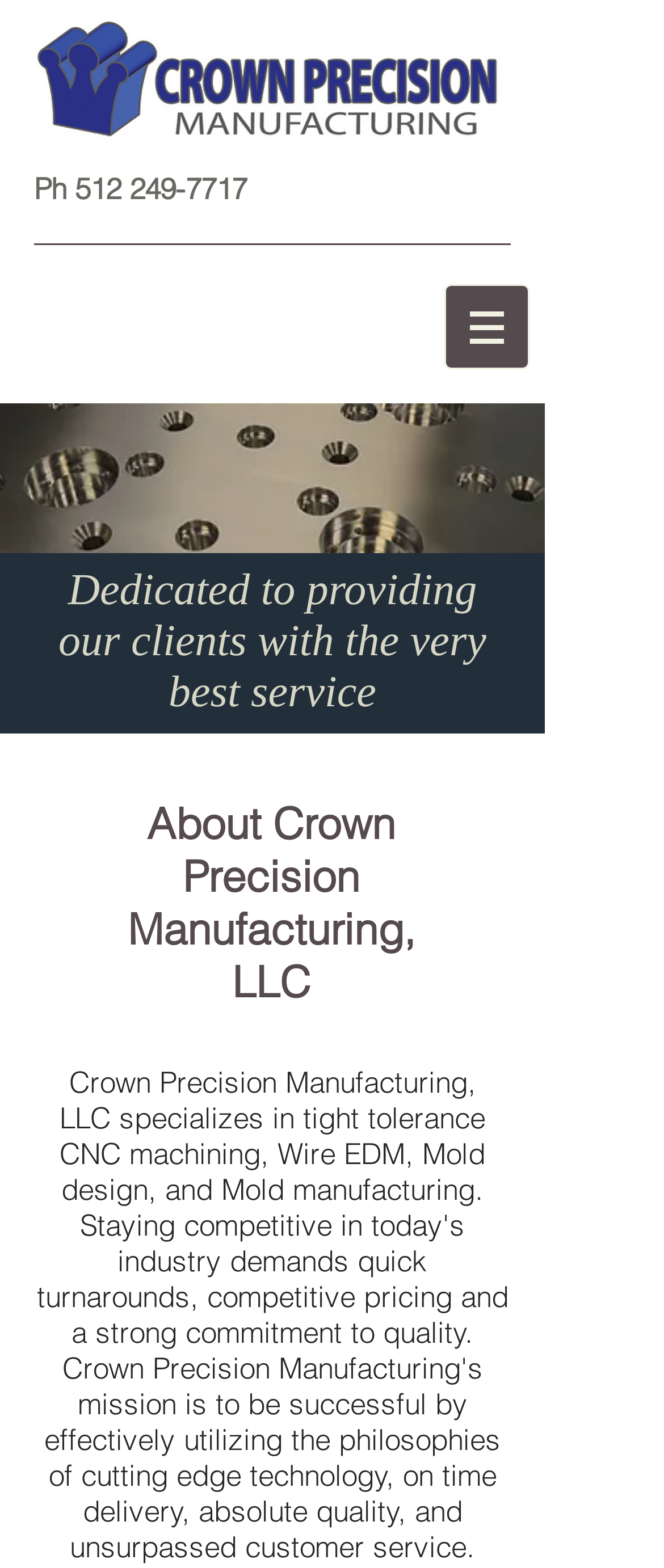What is the company's focus? Refer to the image and provide a one-word or short phrase answer.

Clients